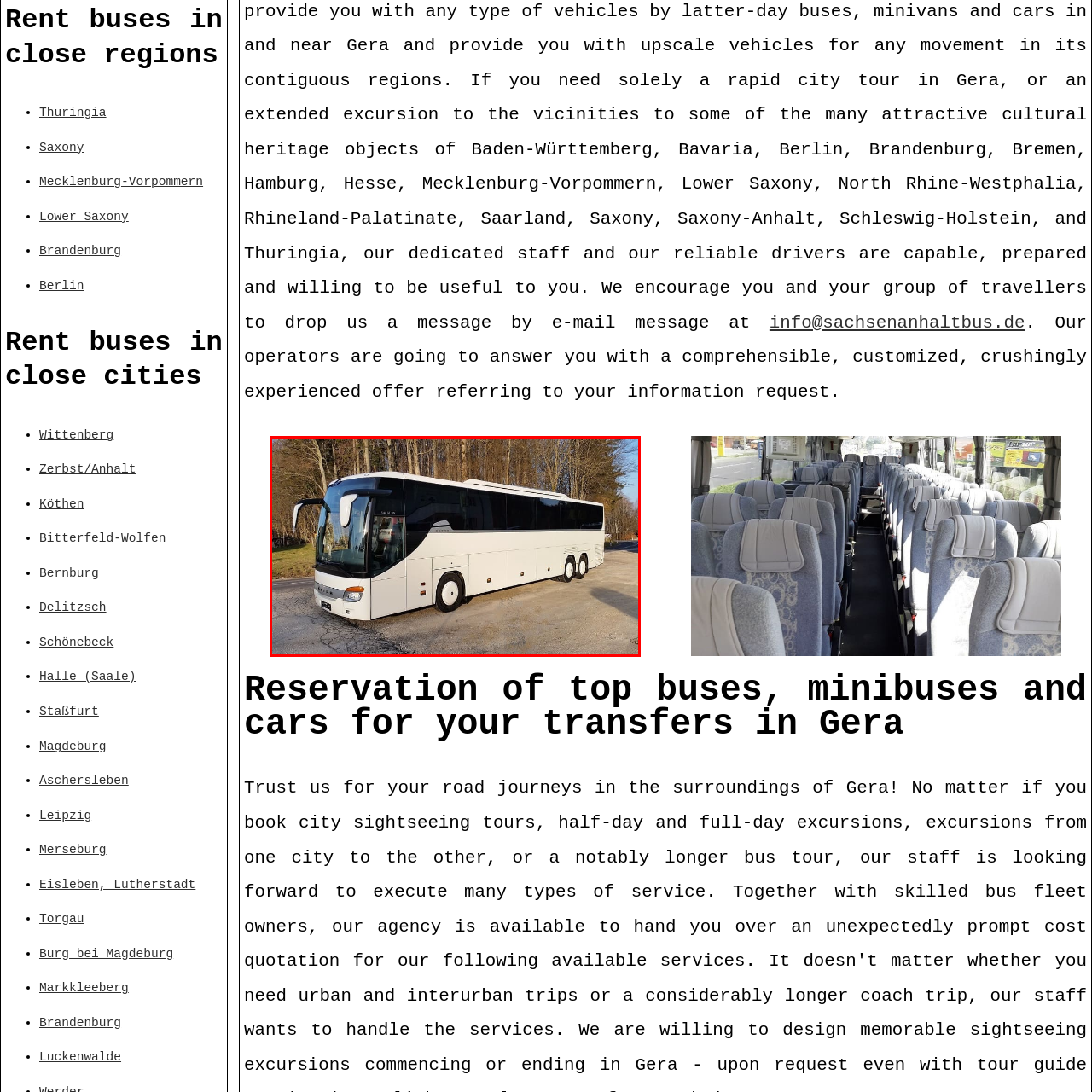Describe in detail the visual elements within the red-lined box.

The image showcases a sleek, modern bus parked on a paved surface amidst a picturesque natural backdrop, featuring trees in the background. This particular model appears to be well-maintained, with a predominantly white exterior and large tinted windows that add to its elegant appearance. The bus is designed for comfort and efficiency, typical of rentals available in Gera, Germany, as indicated in the surrounding context about renting buses in the region. This vehicle is likely part of a fleet offered by local operators, catering to various transportation needs, from group tours to transfers.